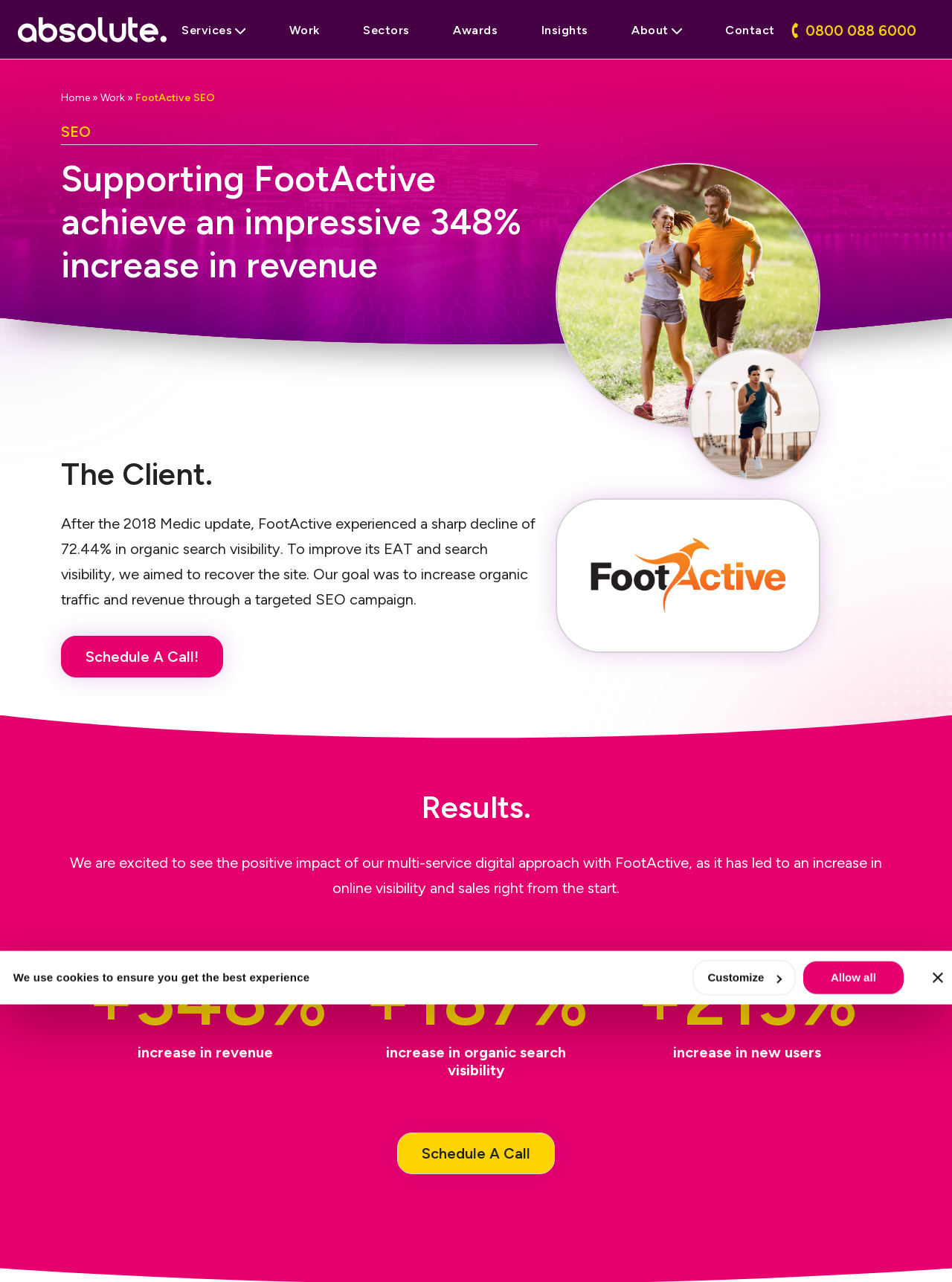Please find the bounding box coordinates of the clickable region needed to complete the following instruction: "Click the 'get in touch' button". The bounding box coordinates must consist of four float numbers between 0 and 1, i.e., [left, top, right, bottom].

[0.83, 0.015, 0.962, 0.033]